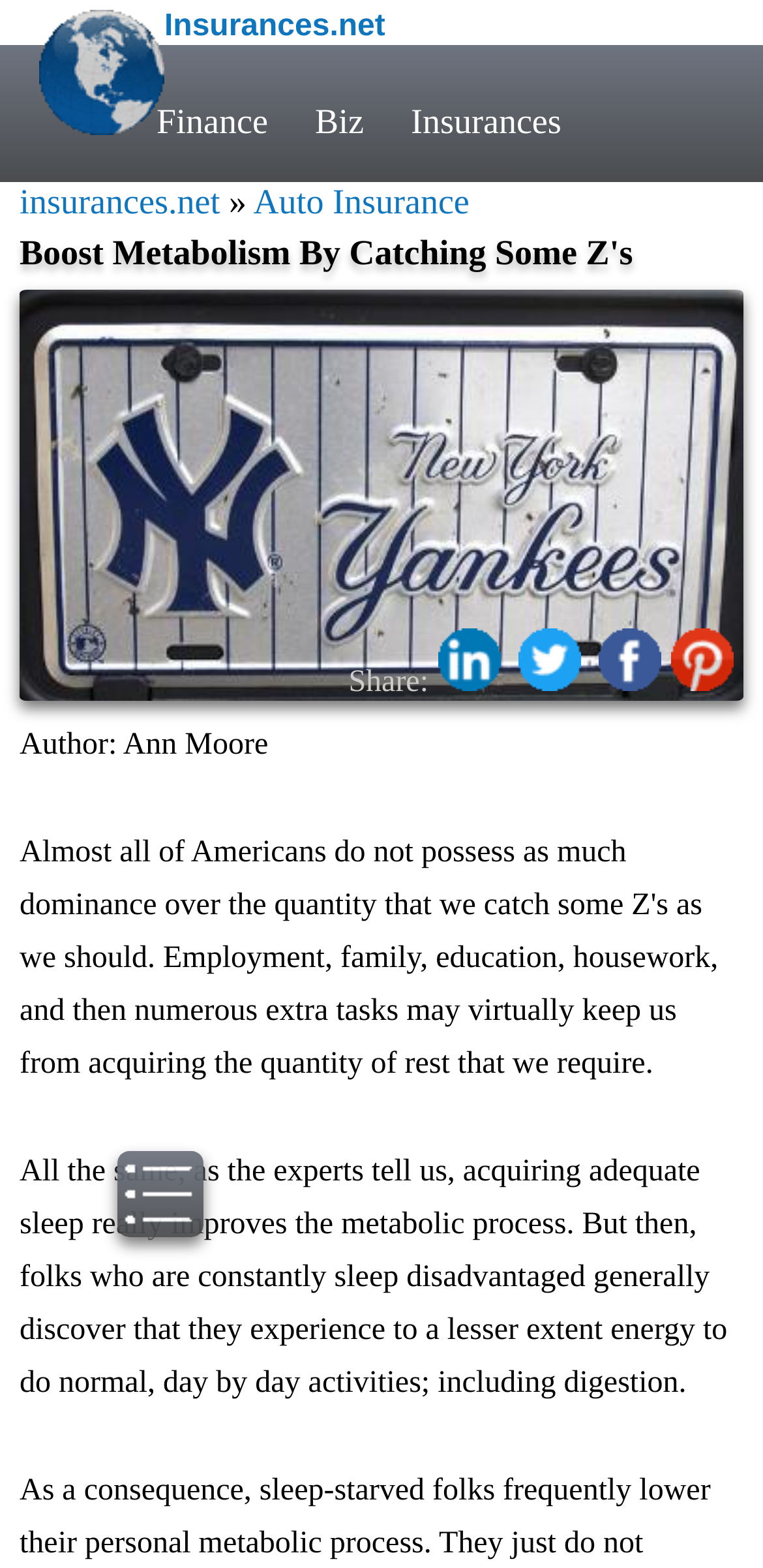Calculate the bounding box coordinates for the UI element based on the following description: "Auto Insurance". Ensure the coordinates are four float numbers between 0 and 1, i.e., [left, top, right, bottom].

[0.332, 0.116, 0.615, 0.141]